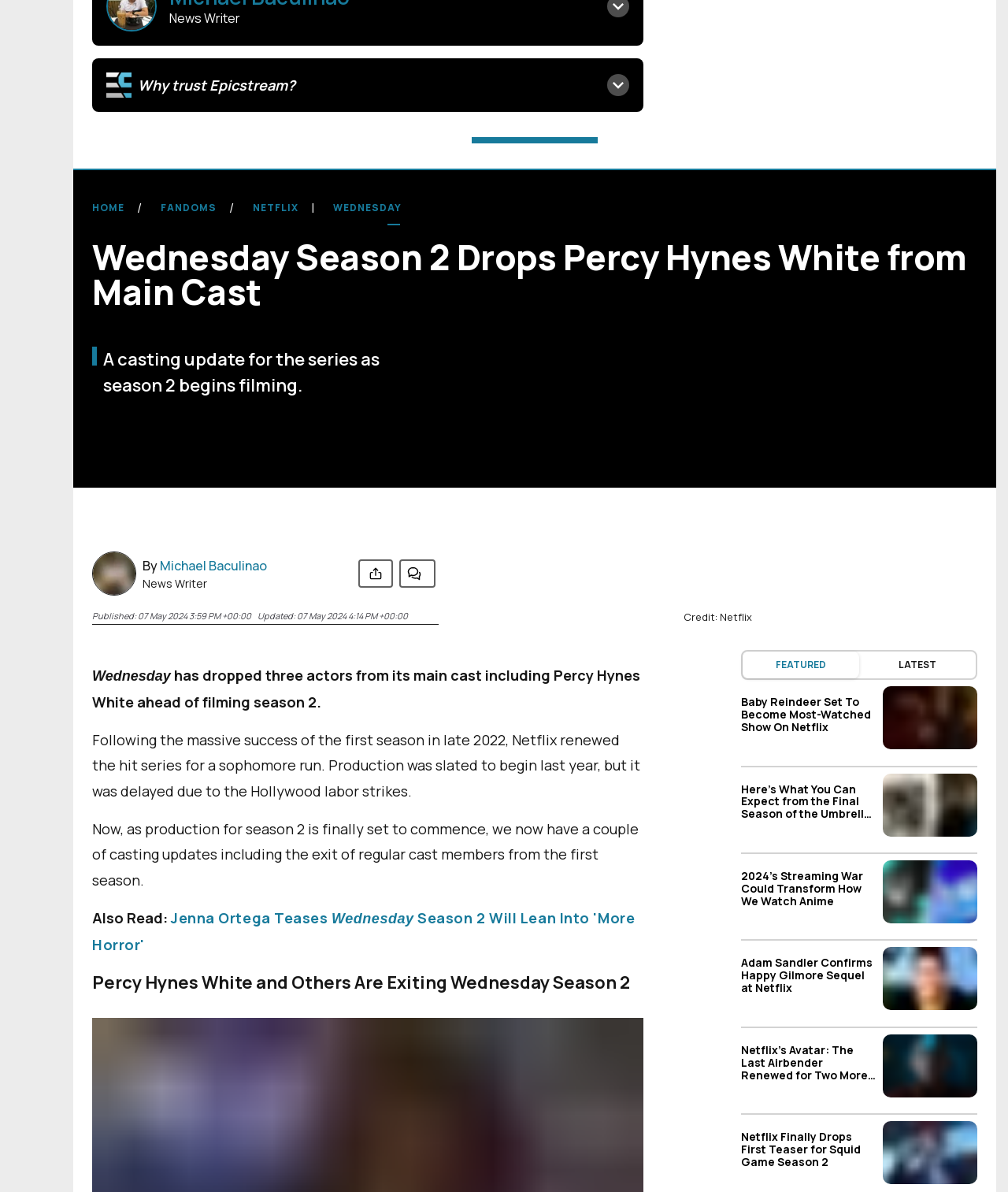Predict the bounding box of the UI element based on this description: "Why trust Epicstream?".

[0.105, 0.039, 0.624, 0.061]